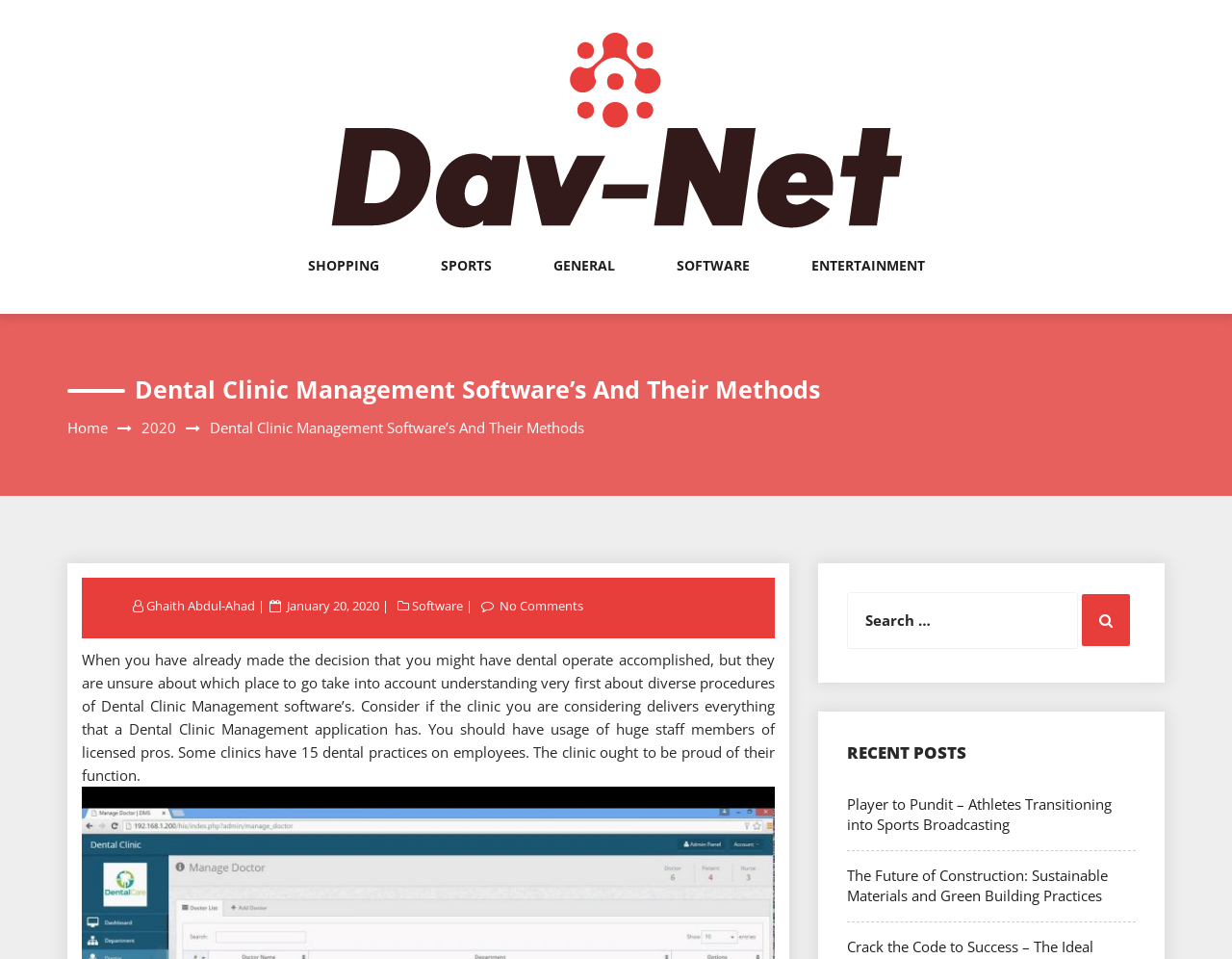Please specify the bounding box coordinates of the clickable section necessary to execute the following command: "Search for something".

[0.688, 0.617, 0.922, 0.682]